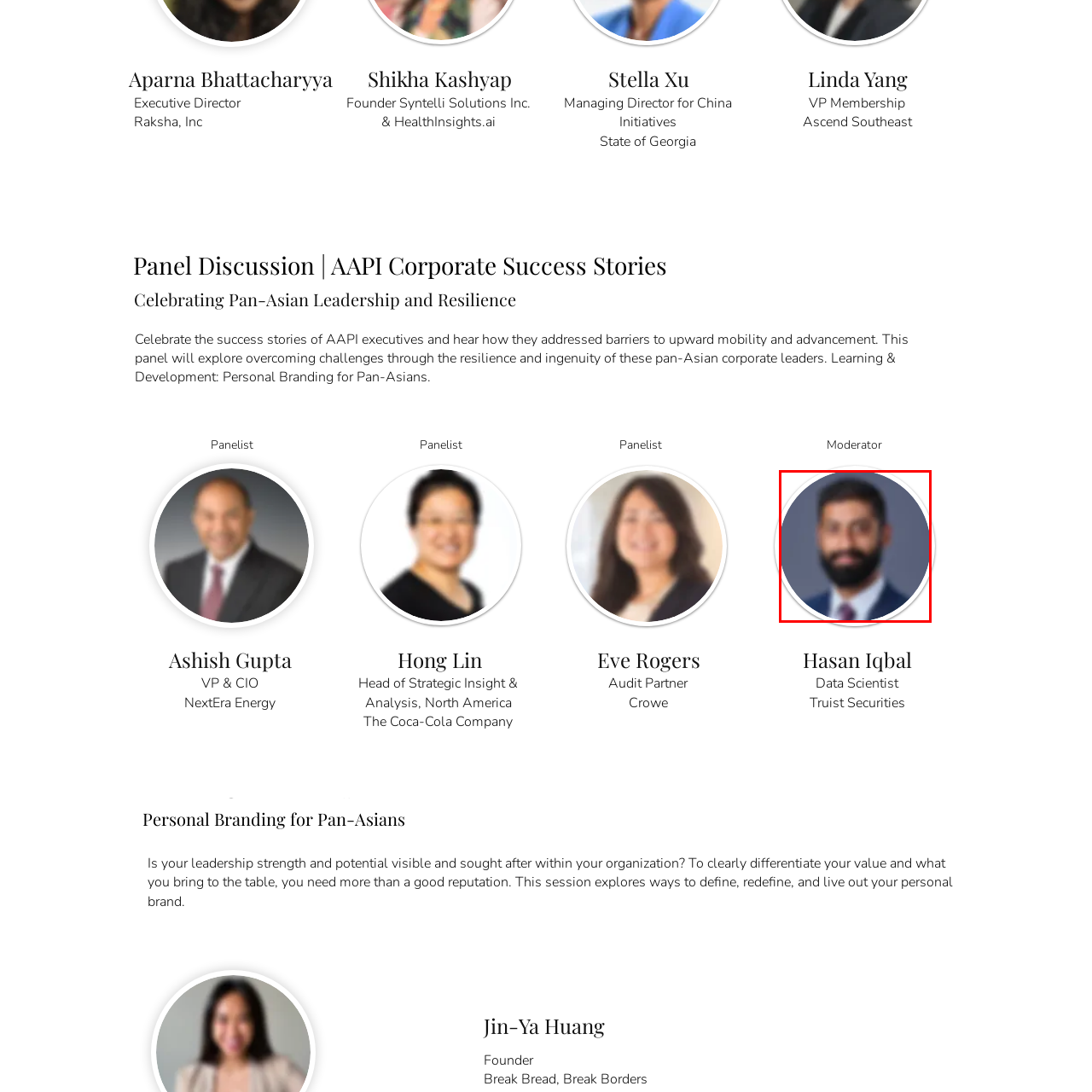Is data-driven decision-making important in Hasan's field?
Study the image highlighted with a red bounding box and respond to the question with a detailed answer.

According to the caption, Hasan is likely involved in discussions that emphasize analytical skills and data-driven decision-making, which suggests that it is crucial for success in the financial landscape.